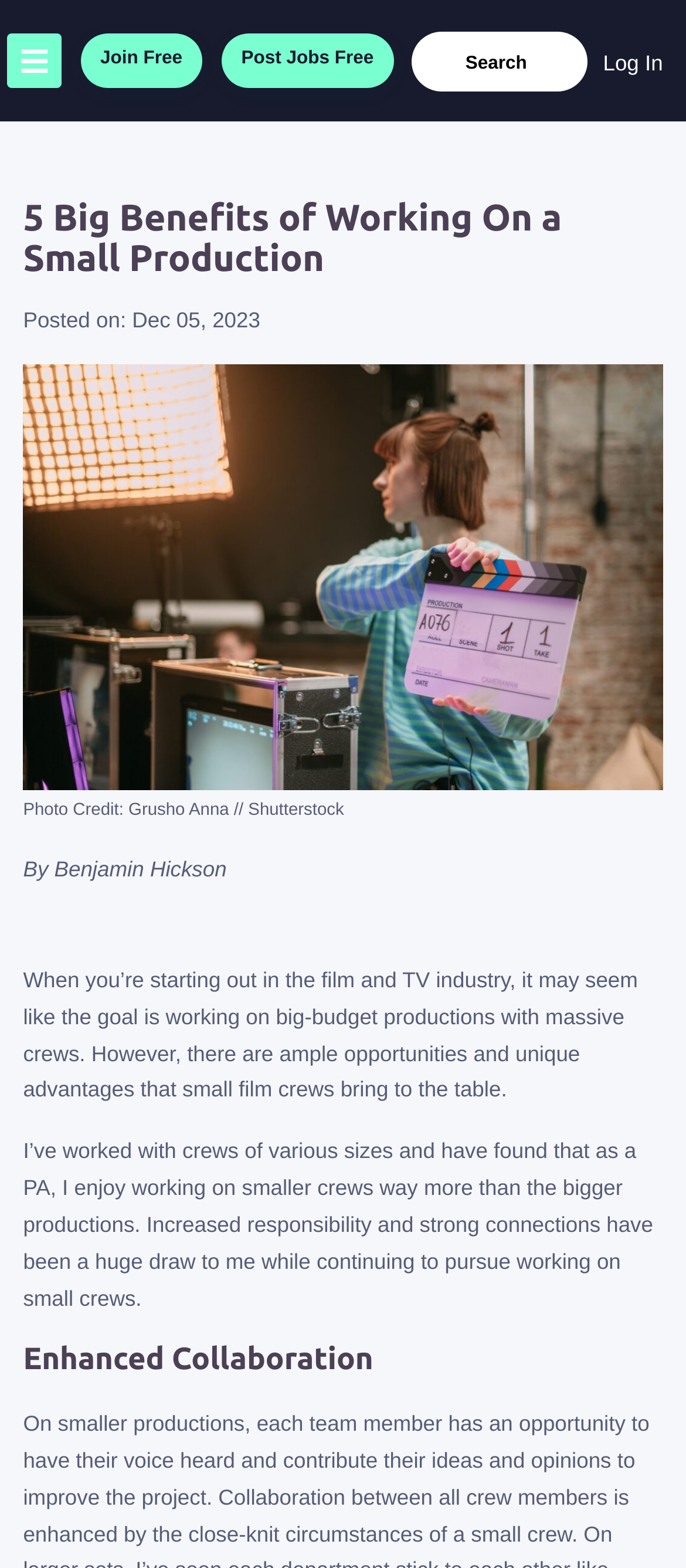What is the benefit of working on small productions?
Please craft a detailed and exhaustive response to the question.

One of the benefits of working on small productions is enhanced collaboration, as mentioned in the subheading 'Enhanced Collaboration' and the text that follows it.